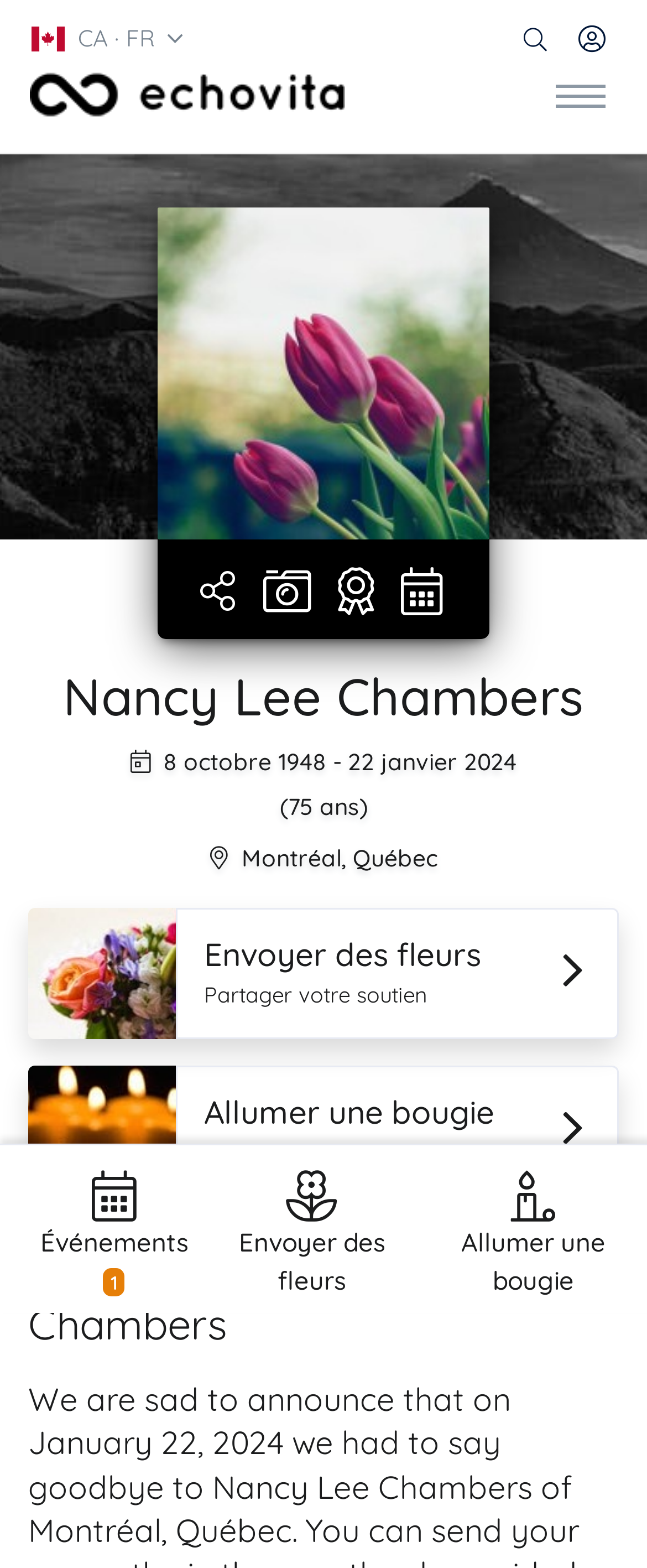Please identify the coordinates of the bounding box that should be clicked to fulfill this instruction: "View the company's terms of use".

None